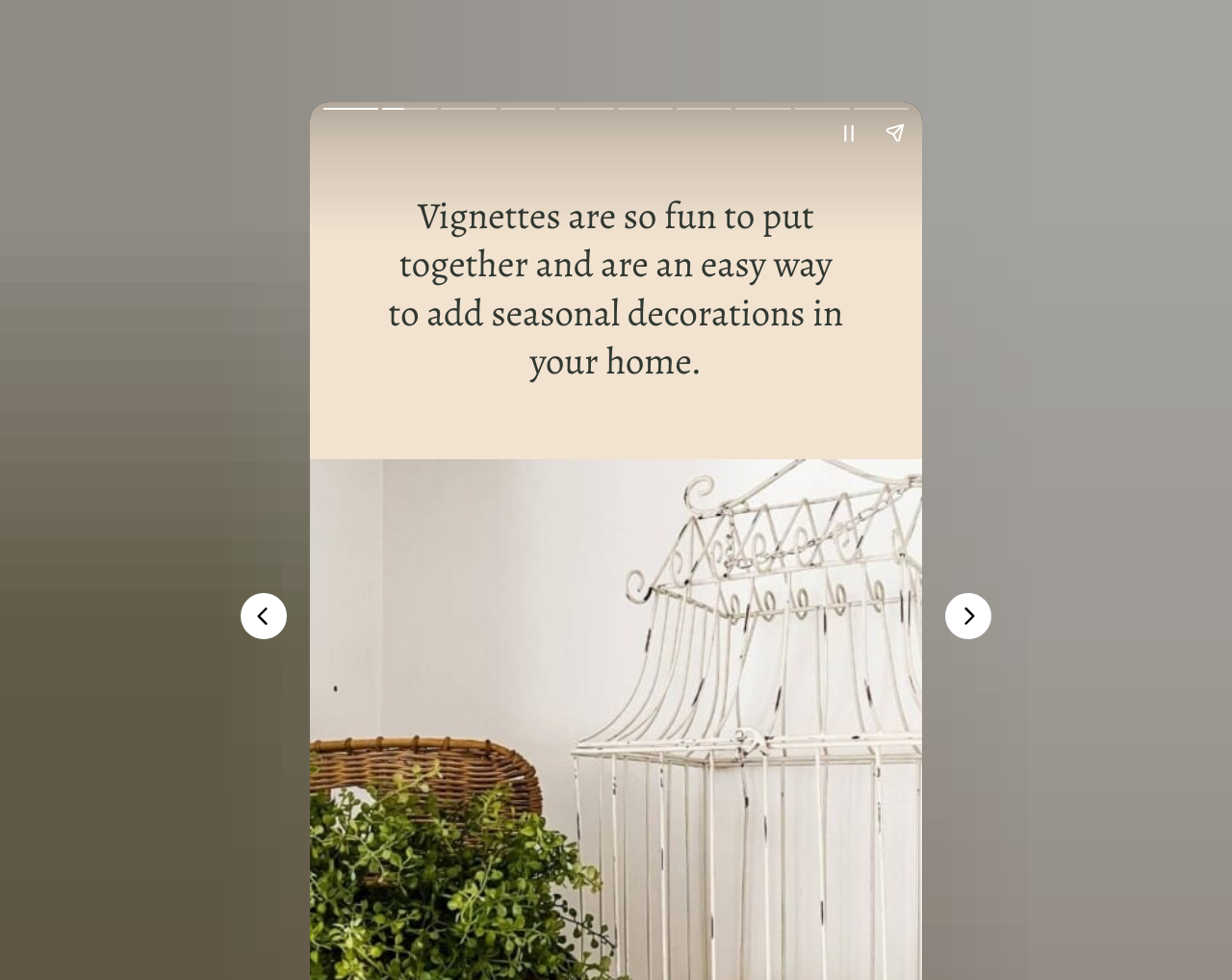Please identify the primary heading of the webpage and give its text content.

Easy Vignettes for Spring